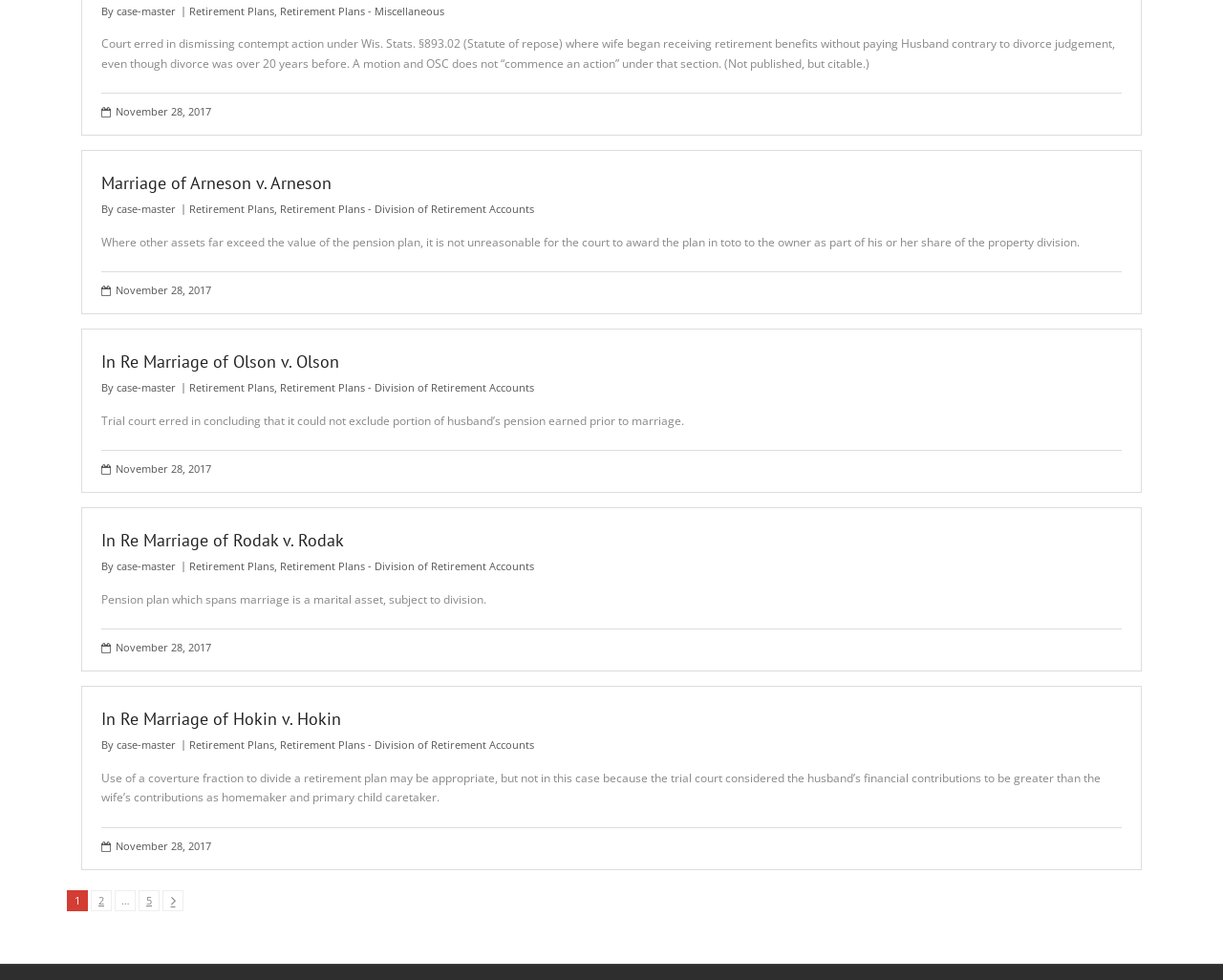Please pinpoint the bounding box coordinates for the region I should click to adhere to this instruction: "Go to page 2".

[0.074, 0.908, 0.091, 0.93]